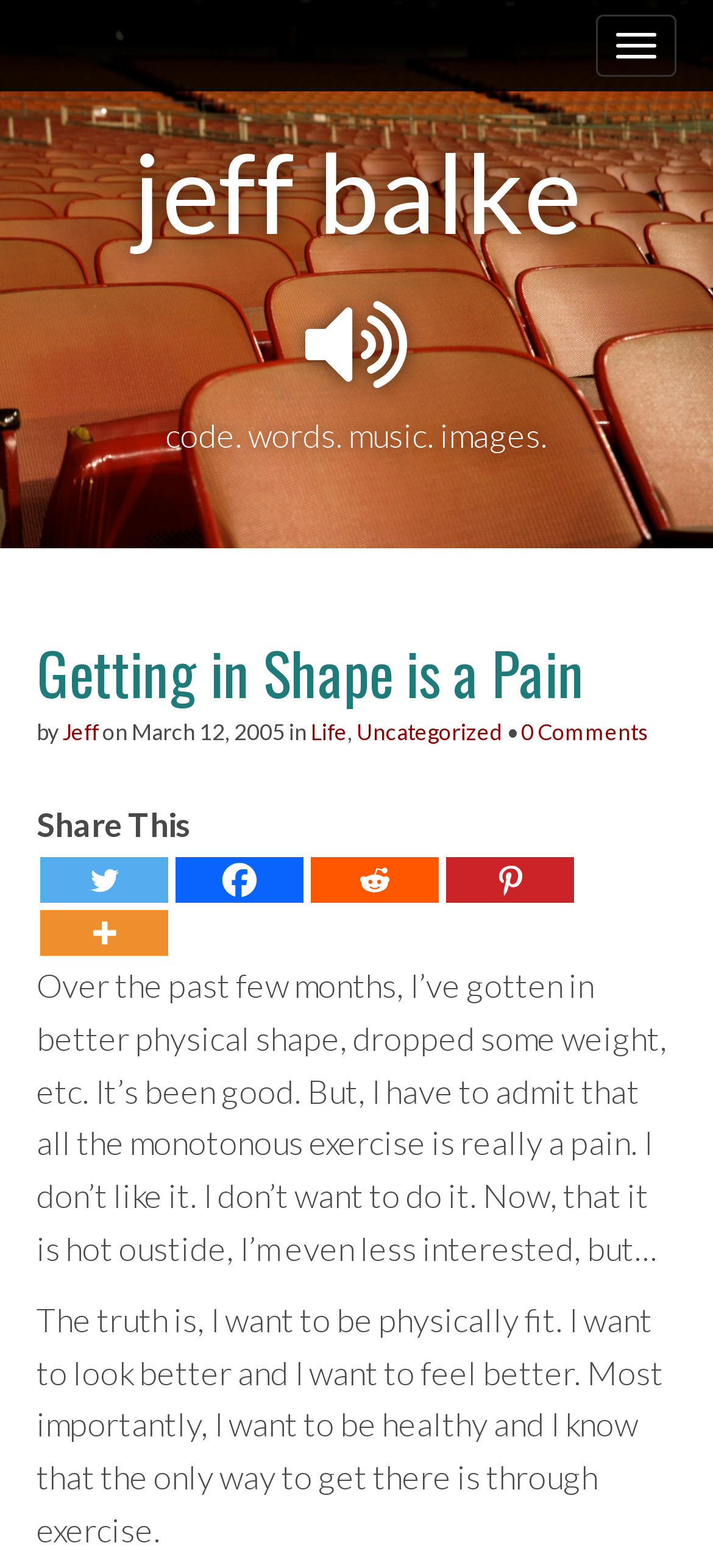Locate the bounding box coordinates of the area where you should click to accomplish the instruction: "Click the Facebook link".

[0.246, 0.547, 0.426, 0.576]